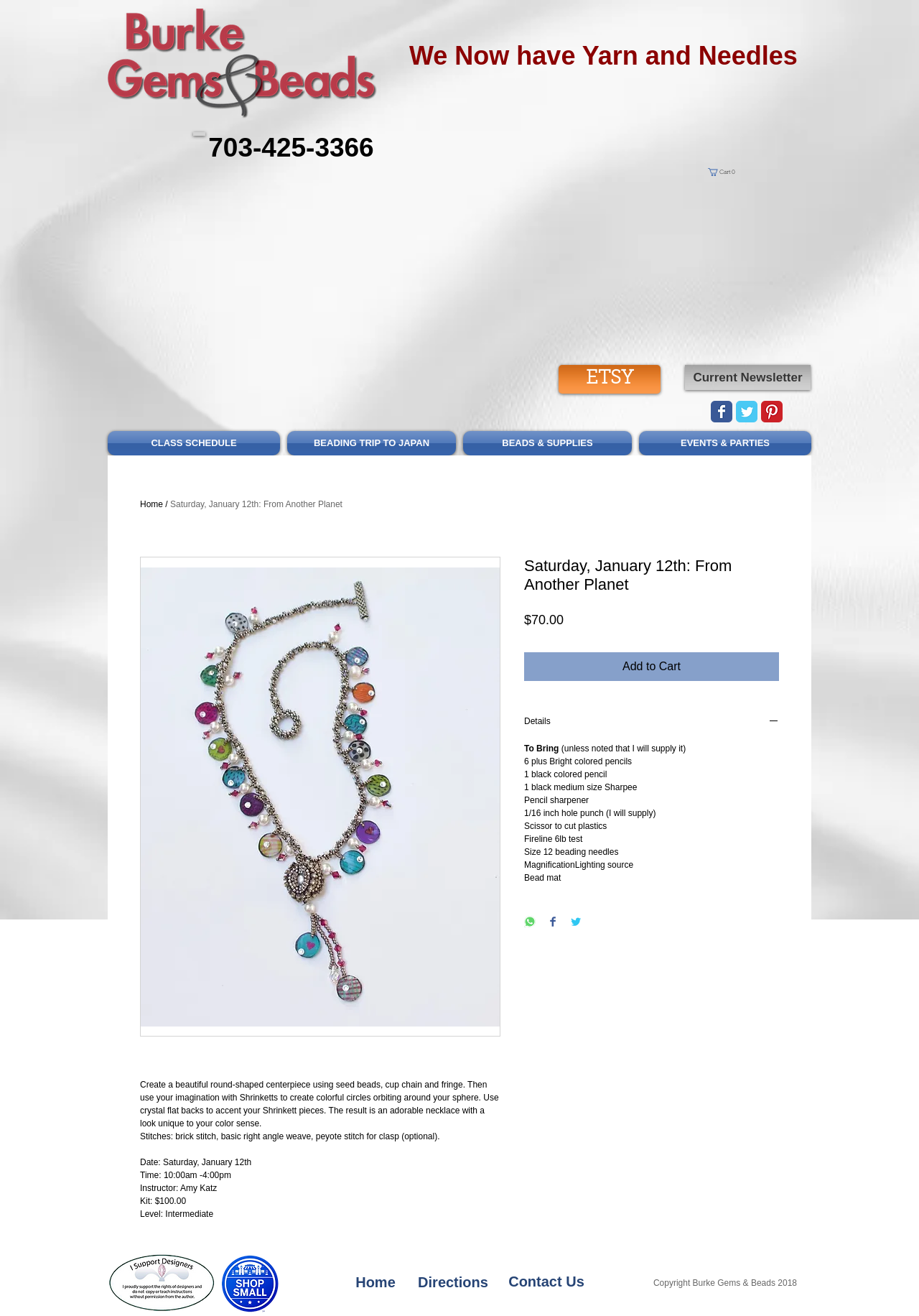Determine the main headline of the webpage and provide its text.

Saturday, January 12th: From Another Planet